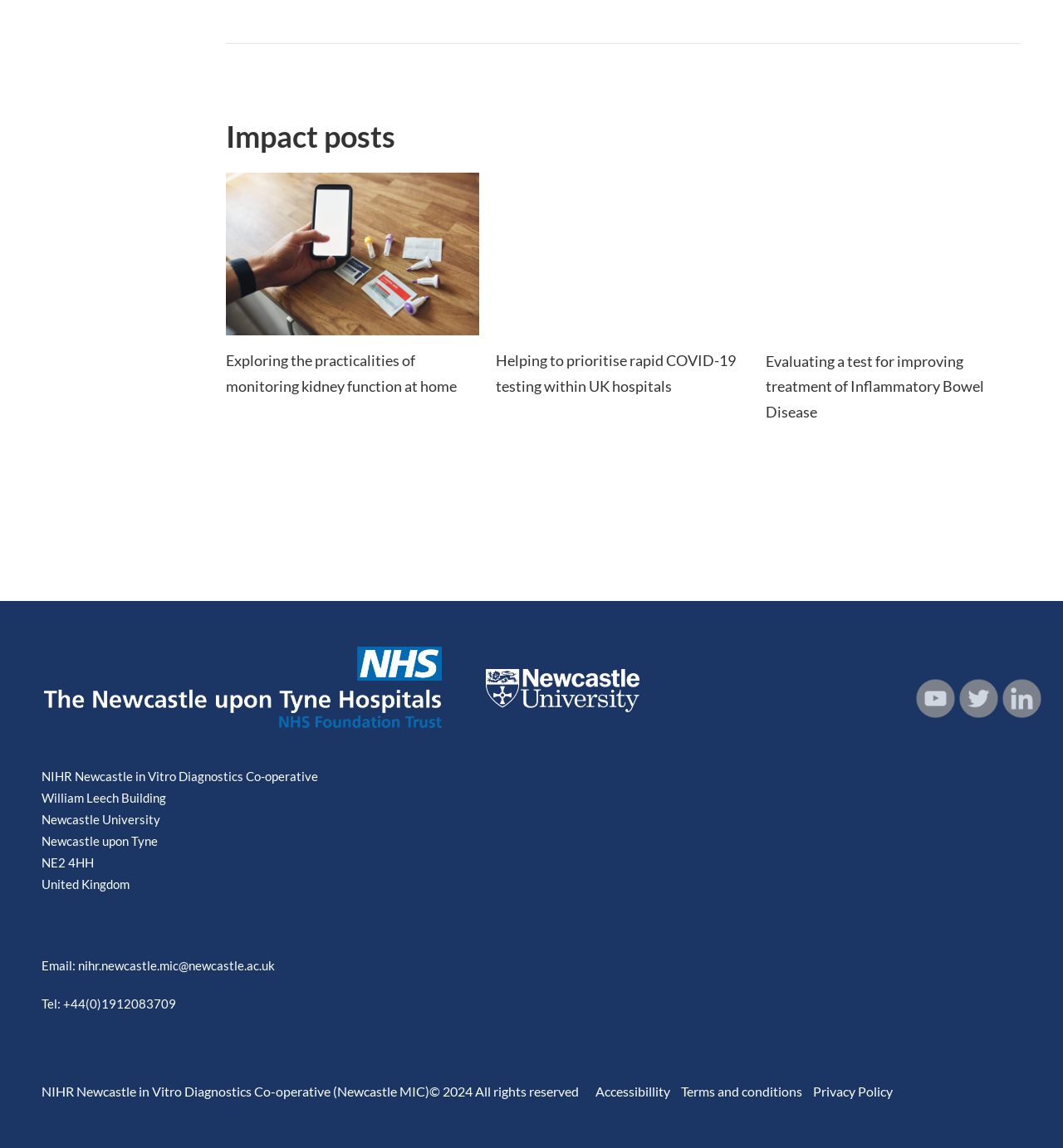Please locate the bounding box coordinates of the element's region that needs to be clicked to follow the instruction: "Click on the 'Home blood test kit with blank phone screen on wooden table in mans hands' link". The bounding box coordinates should be provided as four float numbers between 0 and 1, i.e., [left, top, right, bottom].

[0.212, 0.213, 0.451, 0.227]